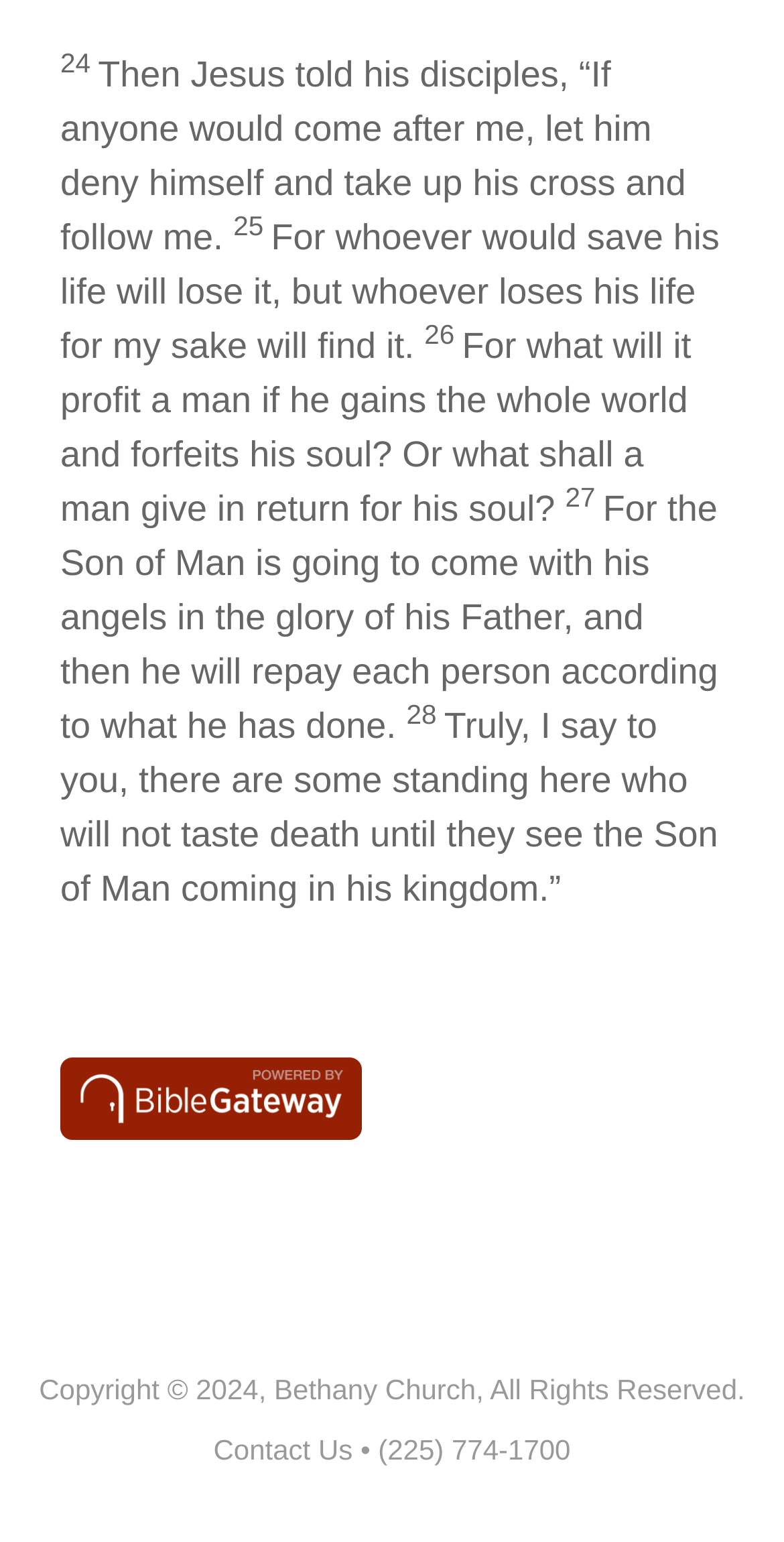Who is coming with his angels in glory?
Using the image as a reference, deliver a detailed and thorough answer to the question.

According to verse 27, the Son of Man is going to come with his angels in the glory of his Father, and then he will repay each person according to what they have done.